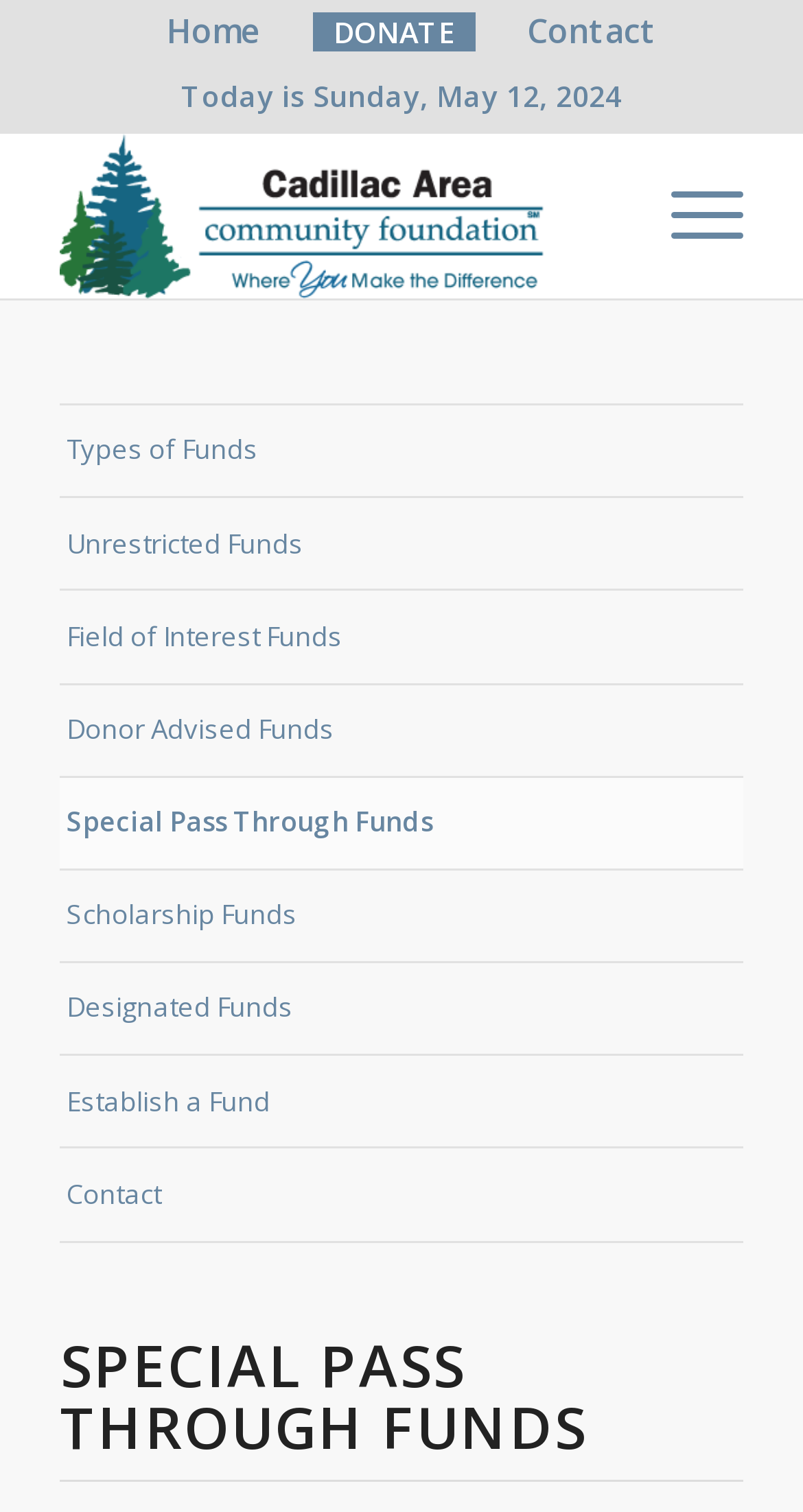Find the bounding box coordinates of the element's region that should be clicked in order to follow the given instruction: "Learn about Special Pass Through Funds". The coordinates should consist of four float numbers between 0 and 1, i.e., [left, top, right, bottom].

[0.075, 0.514, 0.925, 0.574]